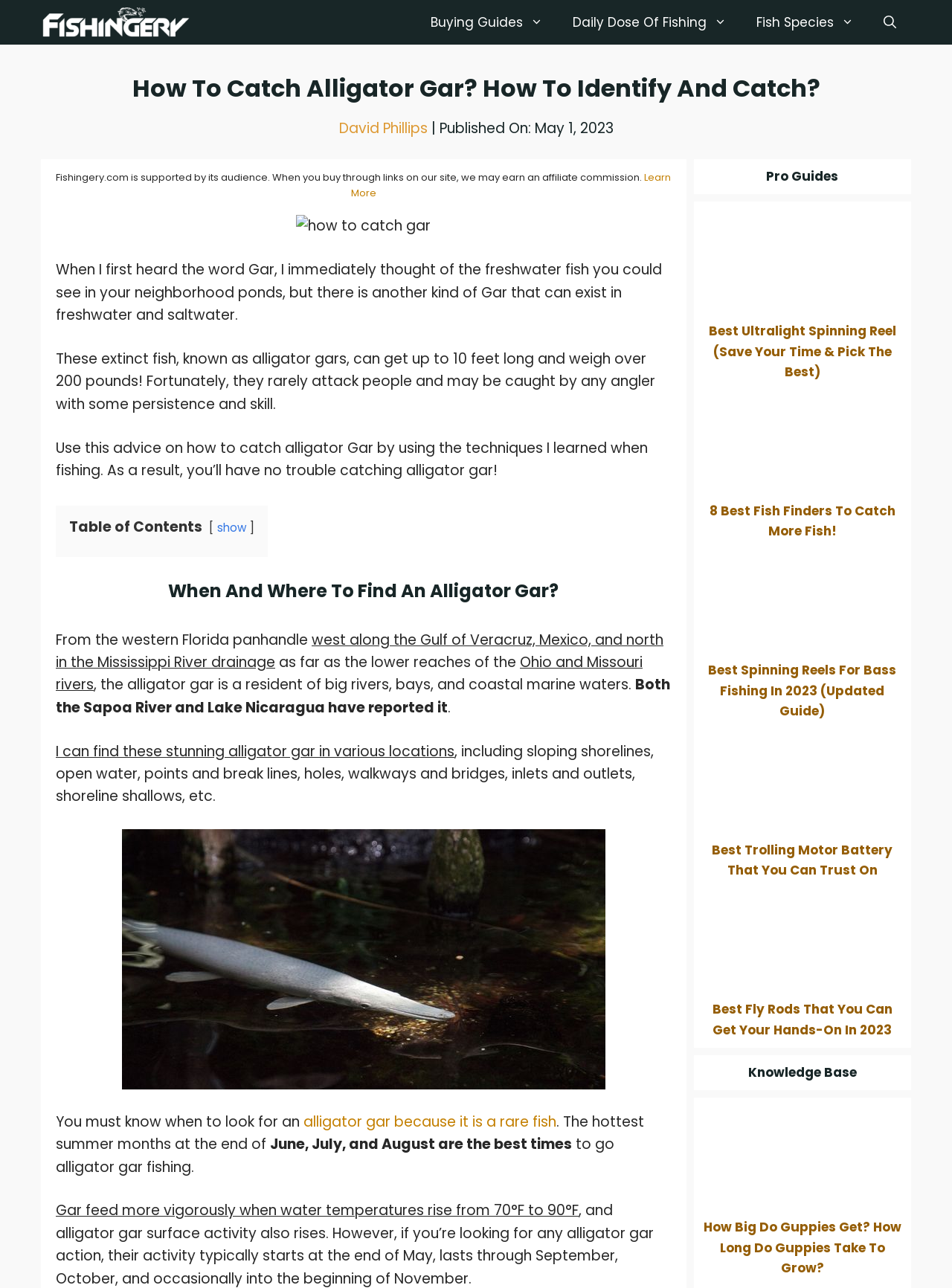Reply to the question with a single word or phrase:
What is the topic of the article?

How to catch alligator Gar